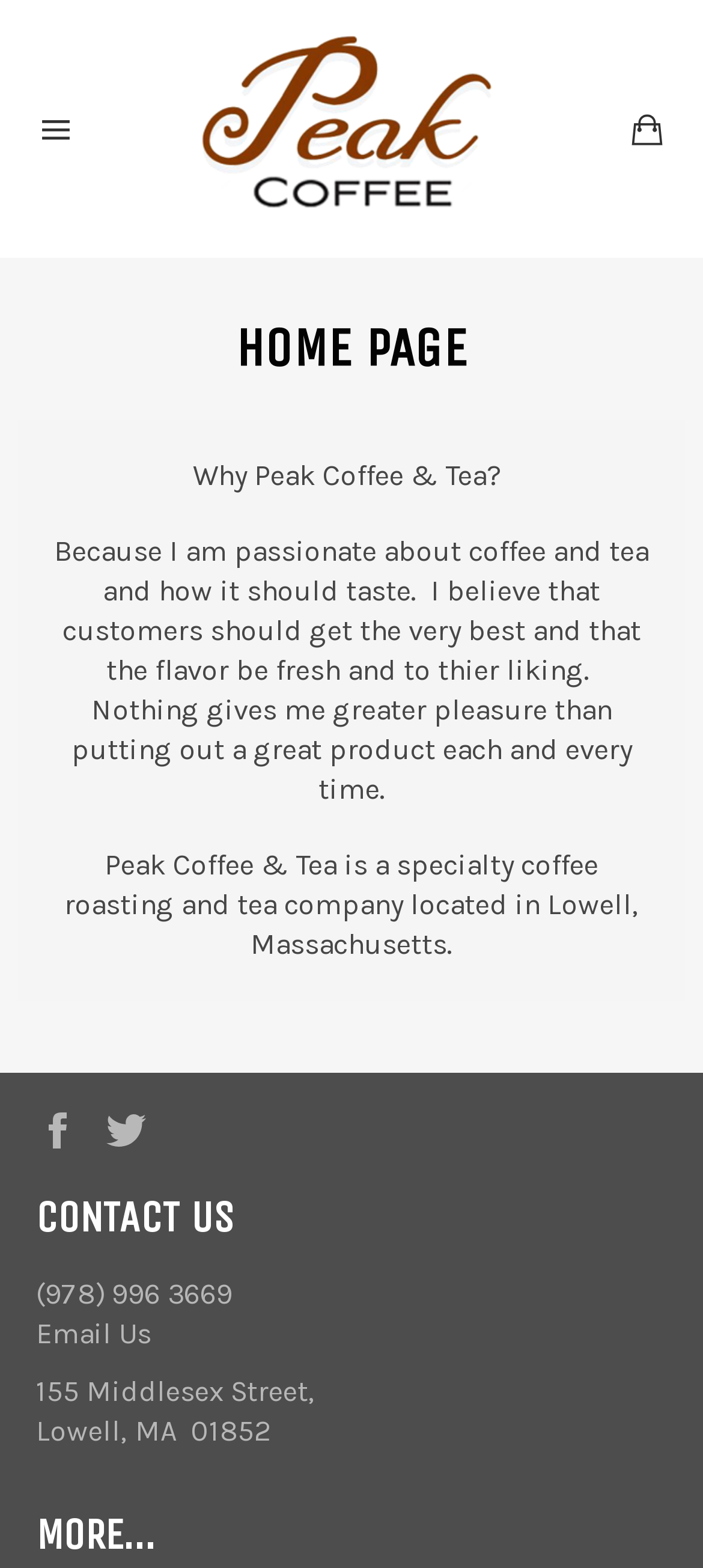Using the elements shown in the image, answer the question comprehensively: What is the phone number?

I found the phone number by looking at the StaticText element with the text '(978) 996 3669' which is located under the 'CONTACT US' heading.